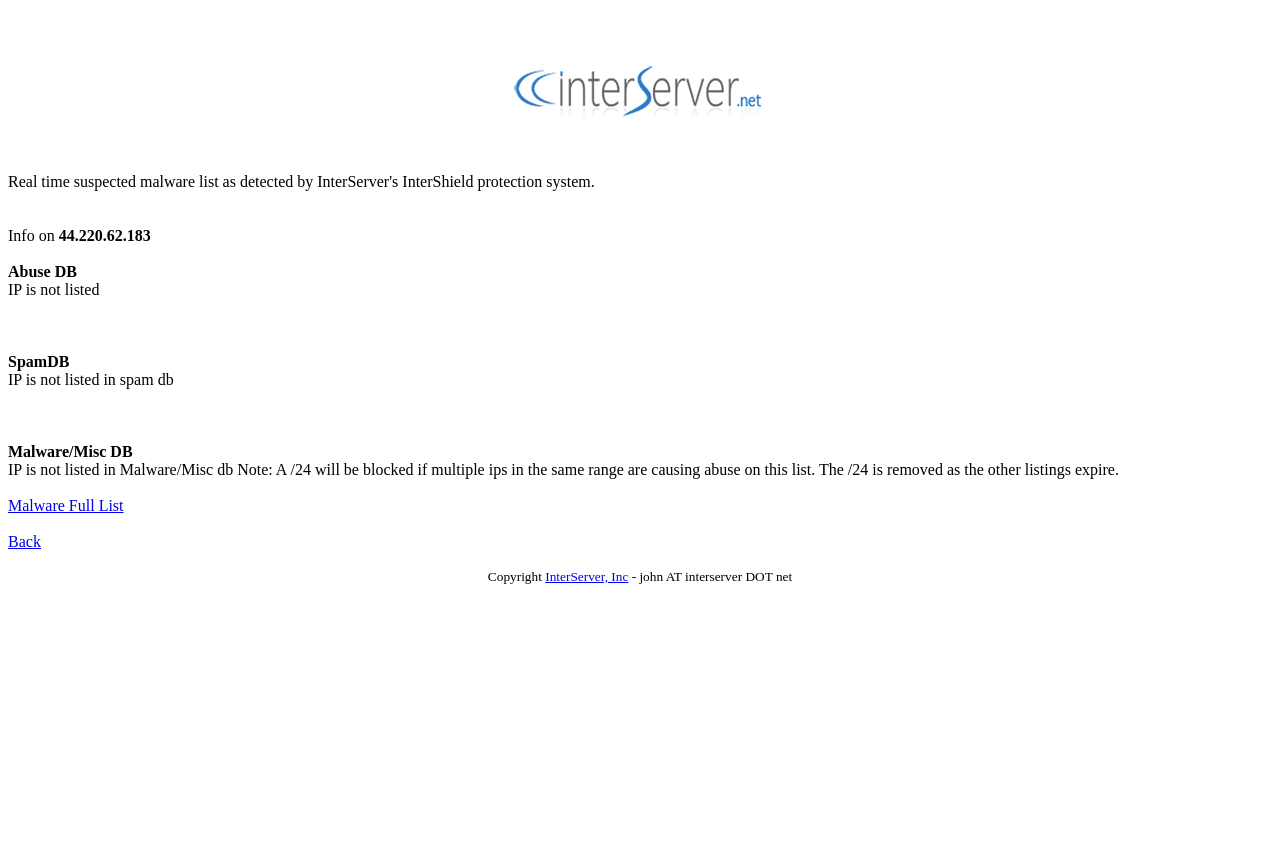Answer in one word or a short phrase: 
What is the purpose of the 'Malware Full List' link?

To view full malware list